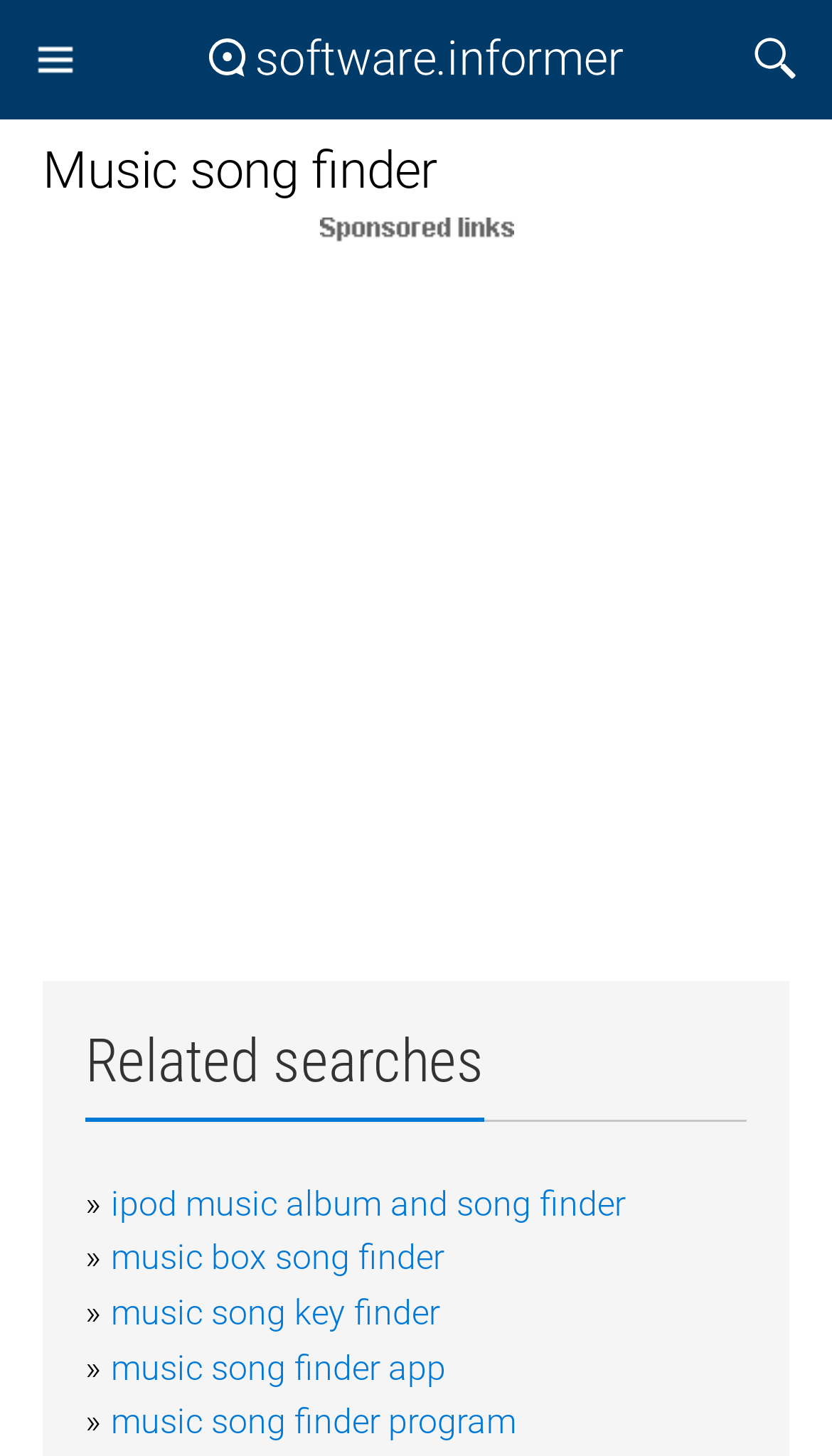What type of software is being discussed on this webpage?
Answer the question with detailed information derived from the image.

The webpage's title is 'Music song finder Free Download for Windows', and there are multiple links related to music song finder, such as 'ipod music album and song finder' and 'music song key finder', which suggests that the webpage is discussing software related to finding music songs.